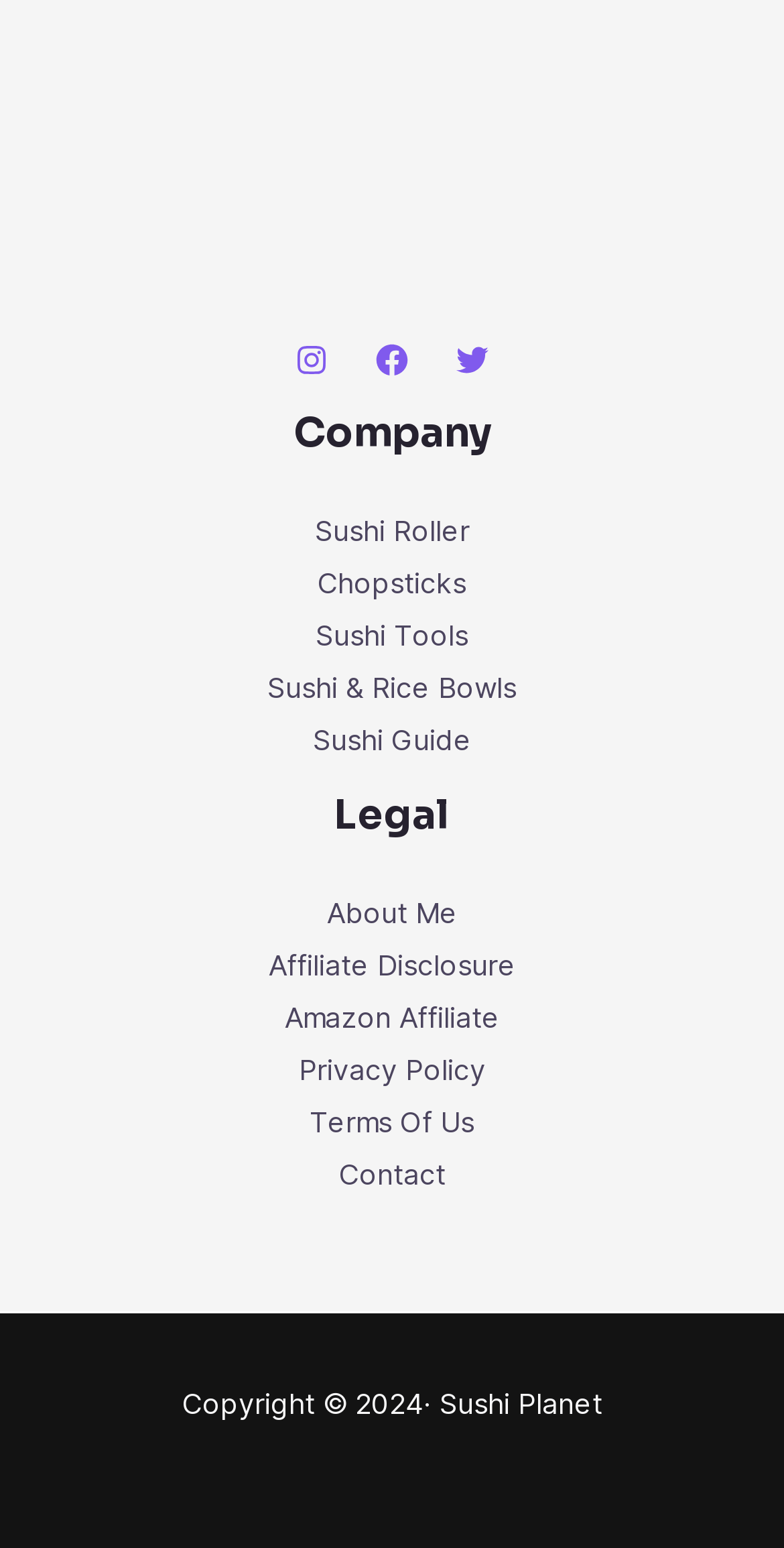Please identify the bounding box coordinates of the clickable area that will fulfill the following instruction: "contact us". The coordinates should be in the format of four float numbers between 0 and 1, i.e., [left, top, right, bottom].

[0.432, 0.747, 0.568, 0.769]